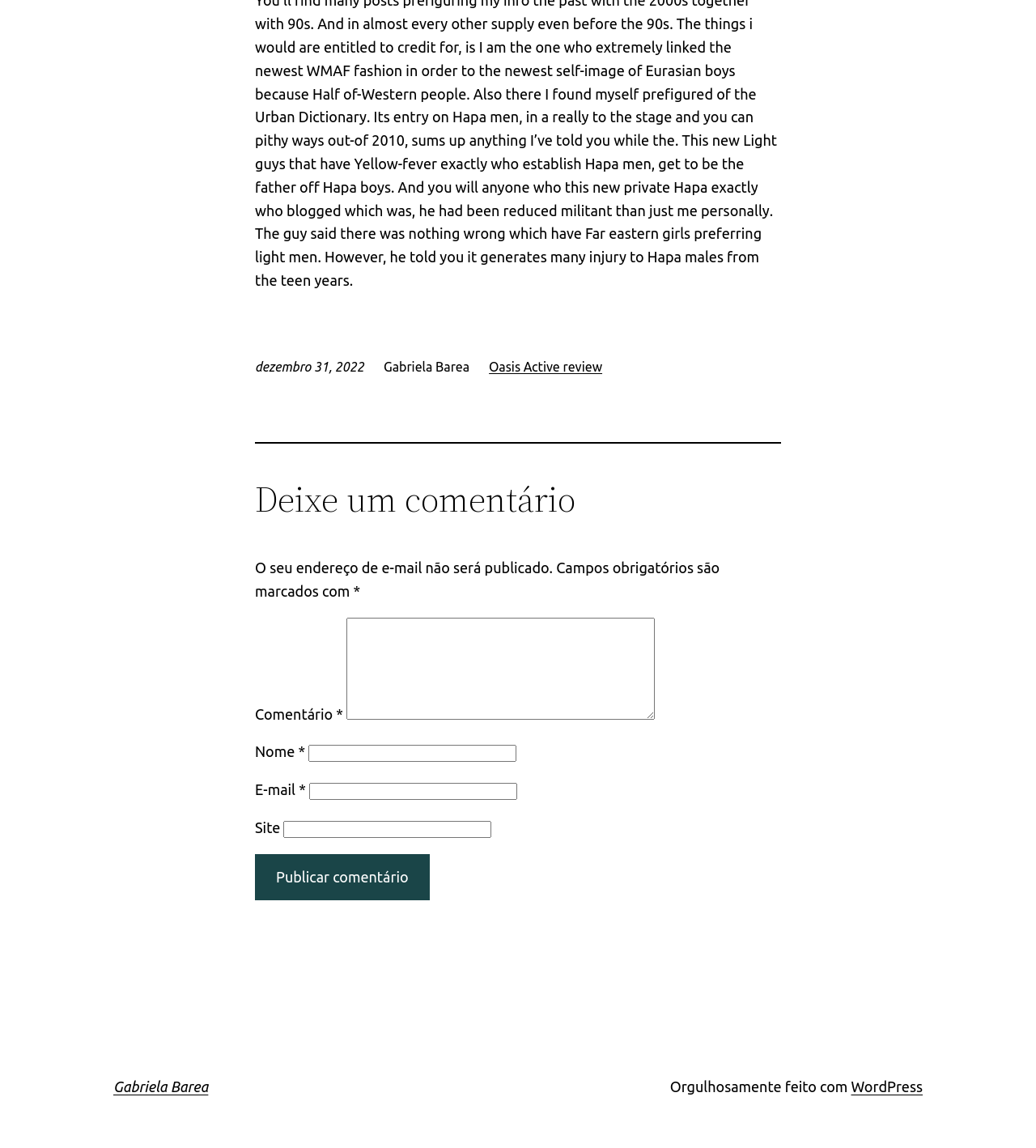What is the date mentioned on the webpage?
Answer with a single word or phrase by referring to the visual content.

dezembro 31, 2022